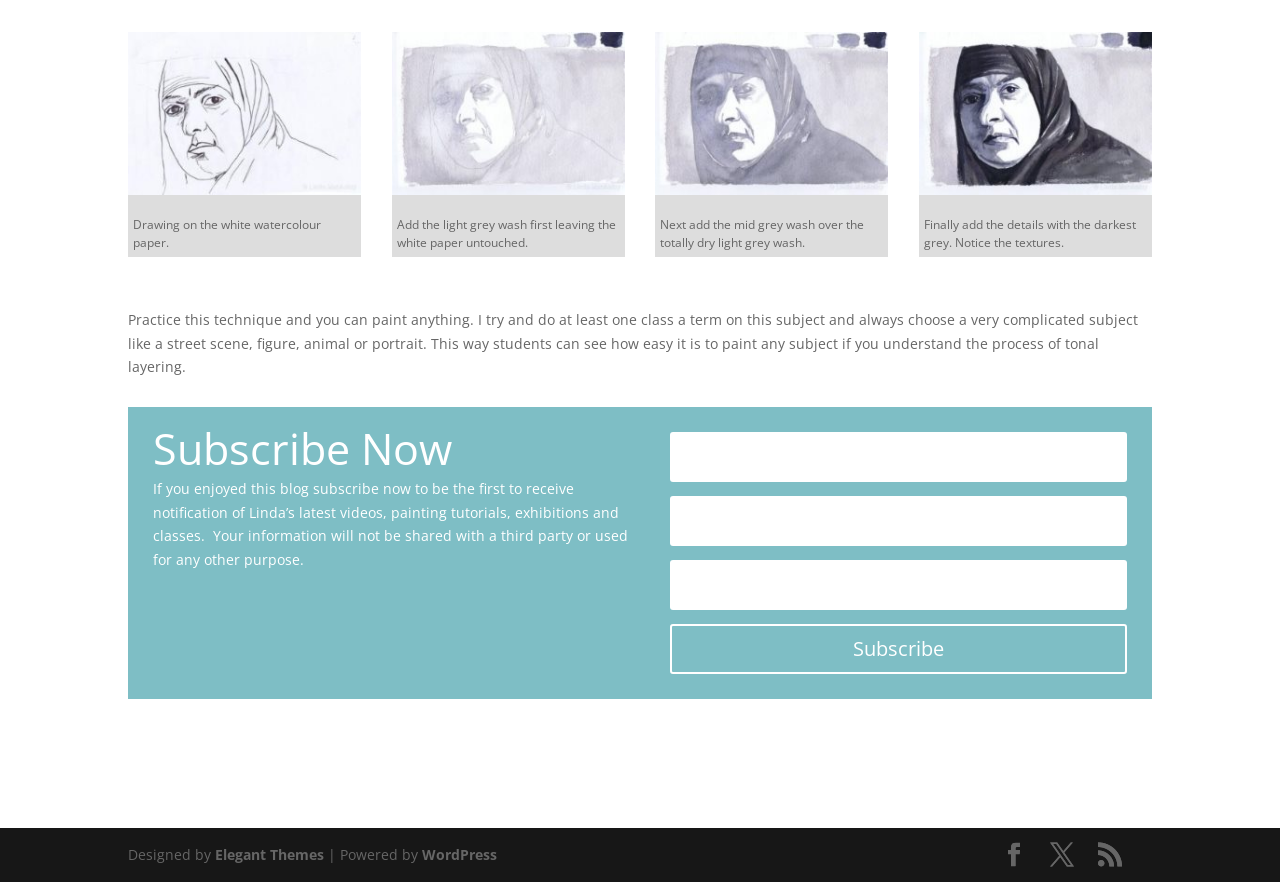What is the topic of the tutorial?
Please provide a detailed and comprehensive answer to the question.

The topic of the tutorial can be inferred from the step-by-step instructions provided in the static text elements, which describe the process of adding different grey washes to create a painting. The text mentions 'tonal layering' as the key technique being taught.